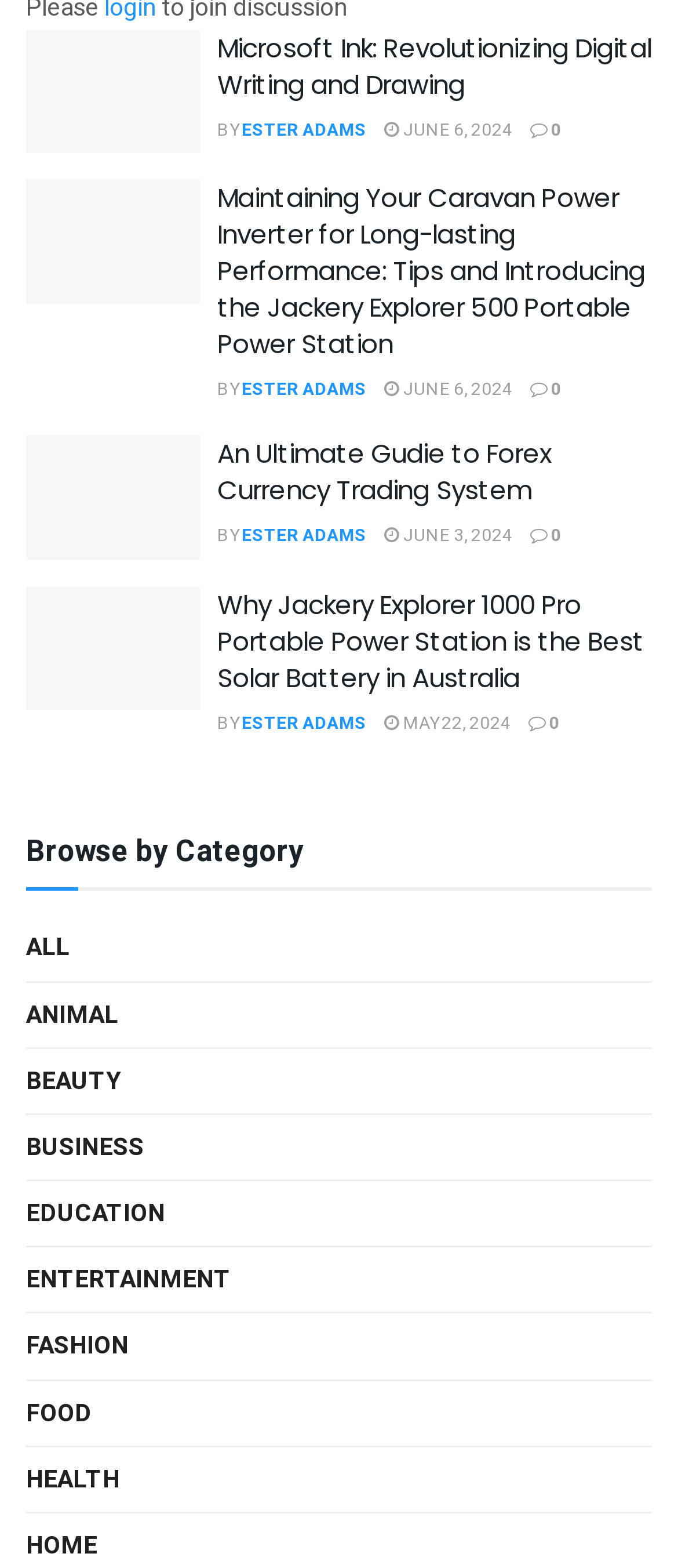Extract the bounding box coordinates for the UI element described as: "June 6, 2024".

[0.567, 0.075, 0.756, 0.091]